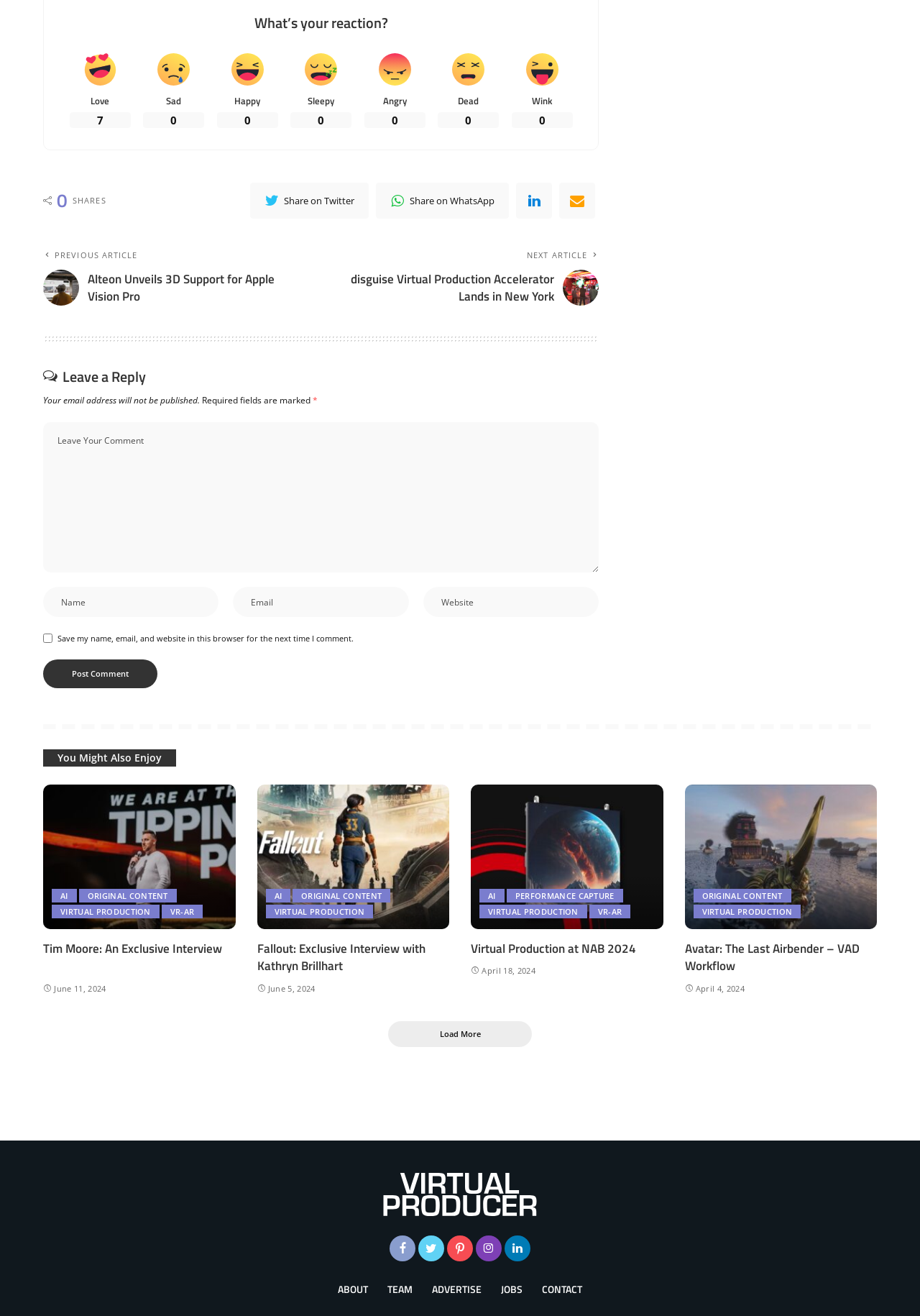What is the function of the checkboxes in the comment section?
Based on the image, respond with a single word or phrase.

To save user information